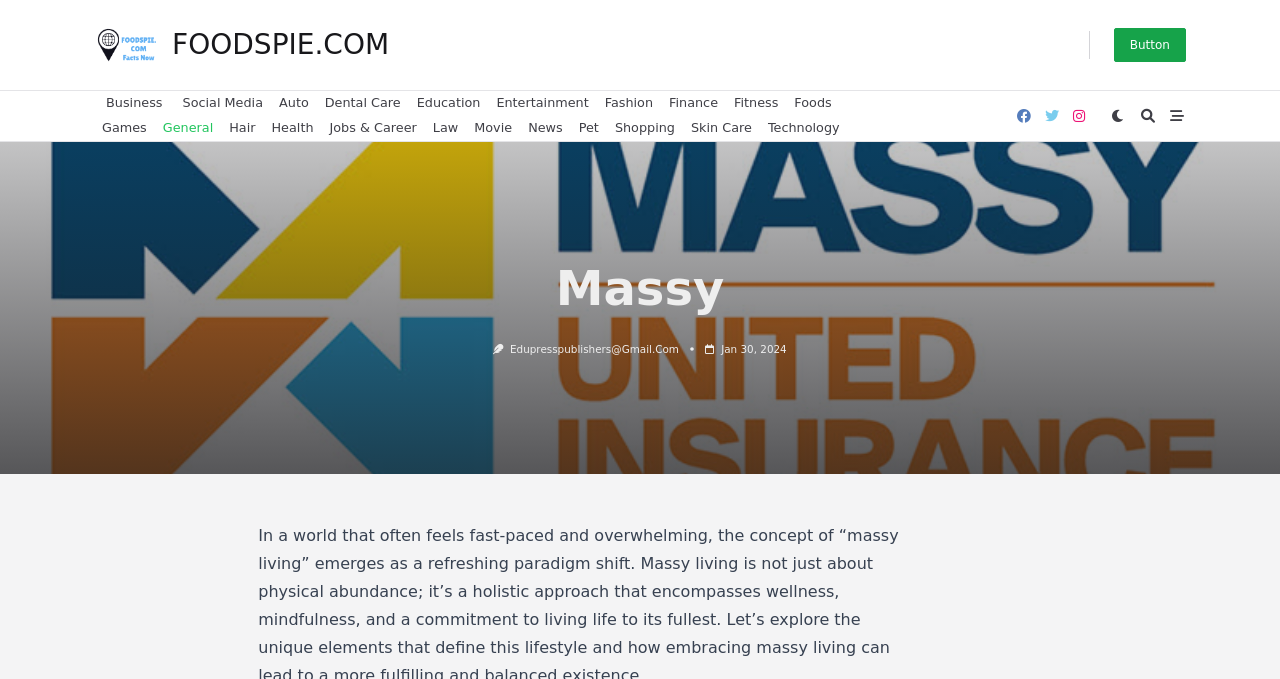Answer the question in a single word or phrase:
What is the email address provided on the webpage?

Edupresspublishers@Gmail.Com